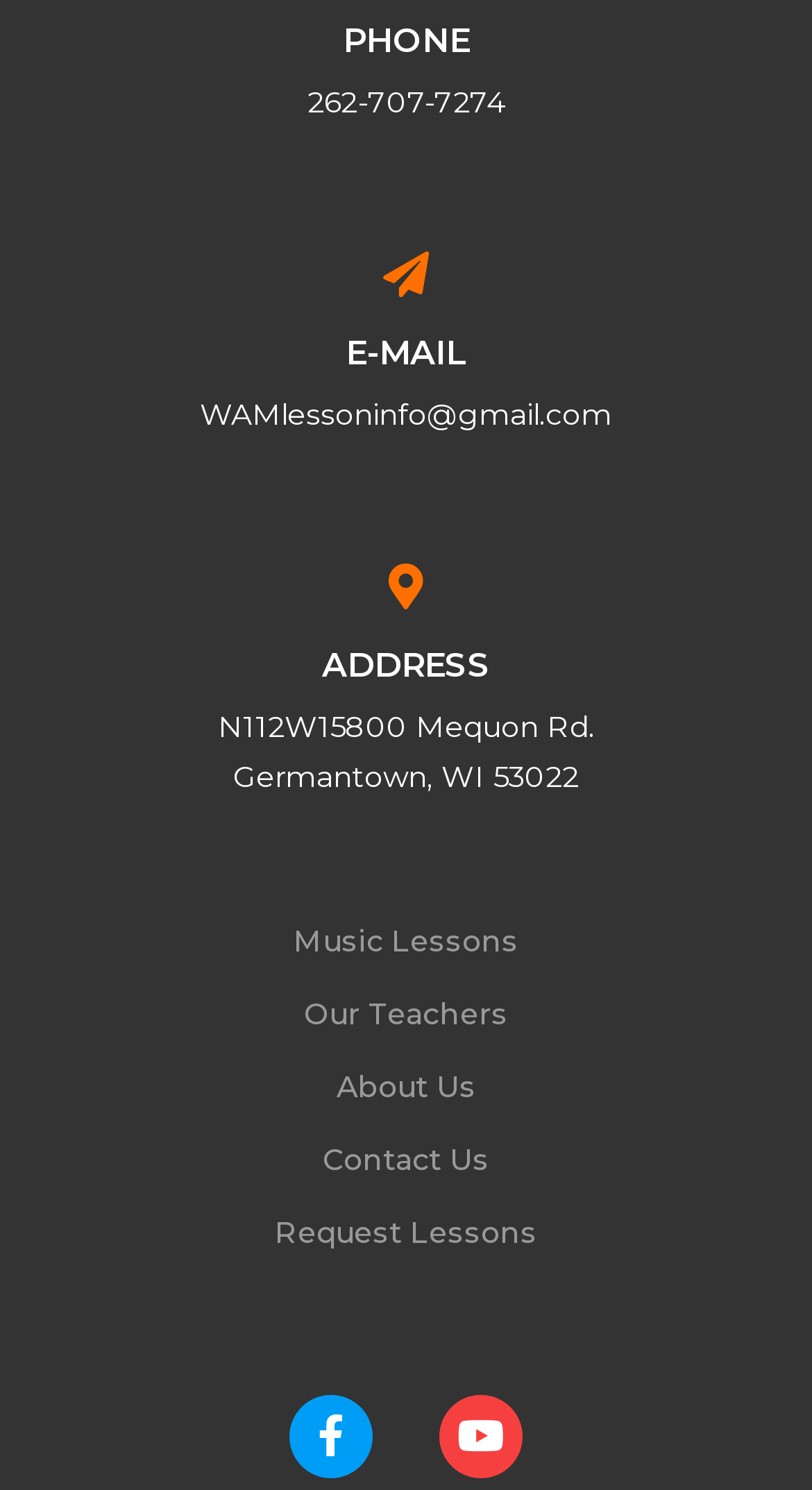Could you determine the bounding box coordinates of the clickable element to complete the instruction: "click PHONE link"? Provide the coordinates as four float numbers between 0 and 1, i.e., [left, top, right, bottom].

[0.422, 0.014, 0.578, 0.041]